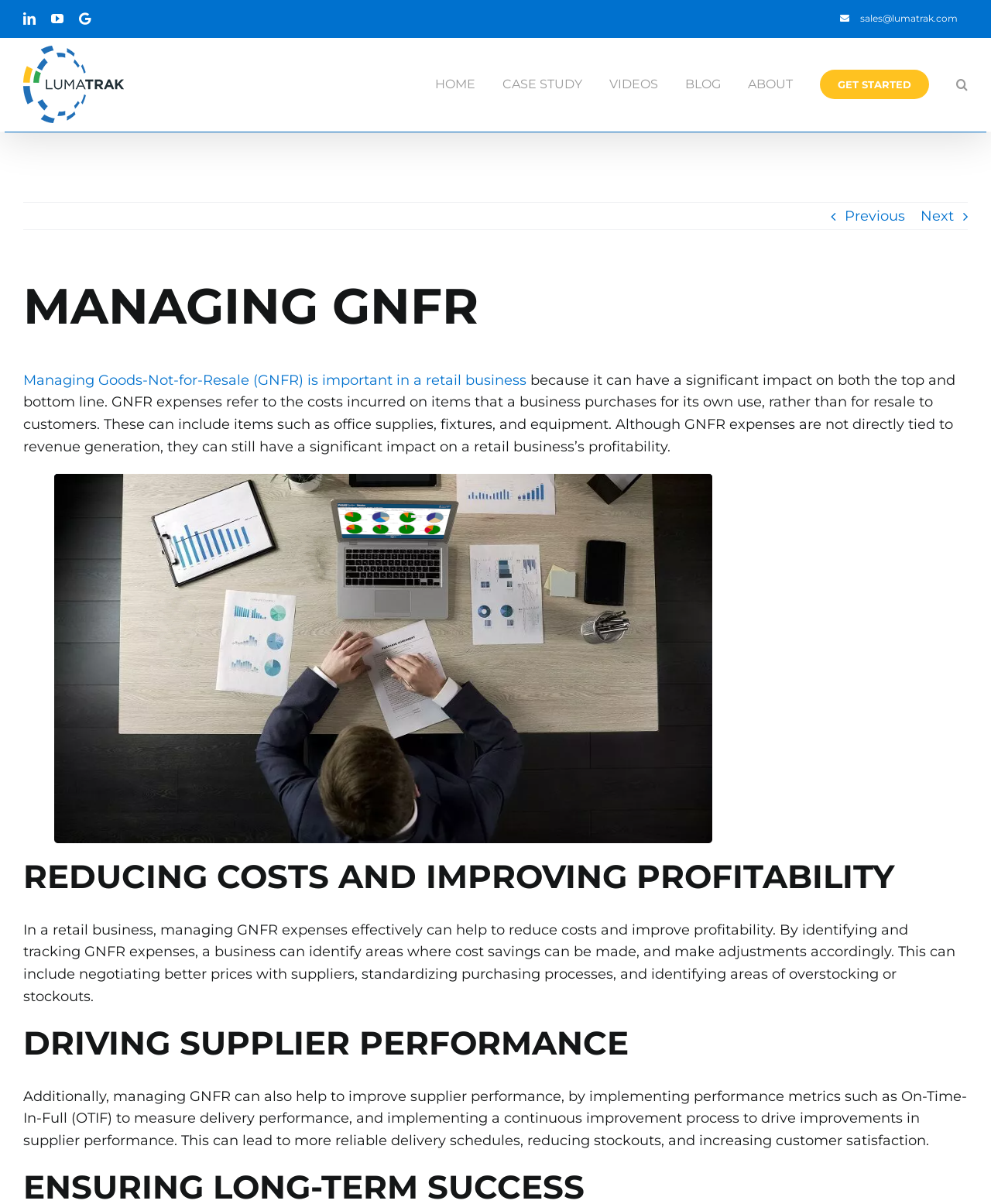Could you locate the bounding box coordinates for the section that should be clicked to accomplish this task: "Go to Home".

[0.439, 0.032, 0.48, 0.109]